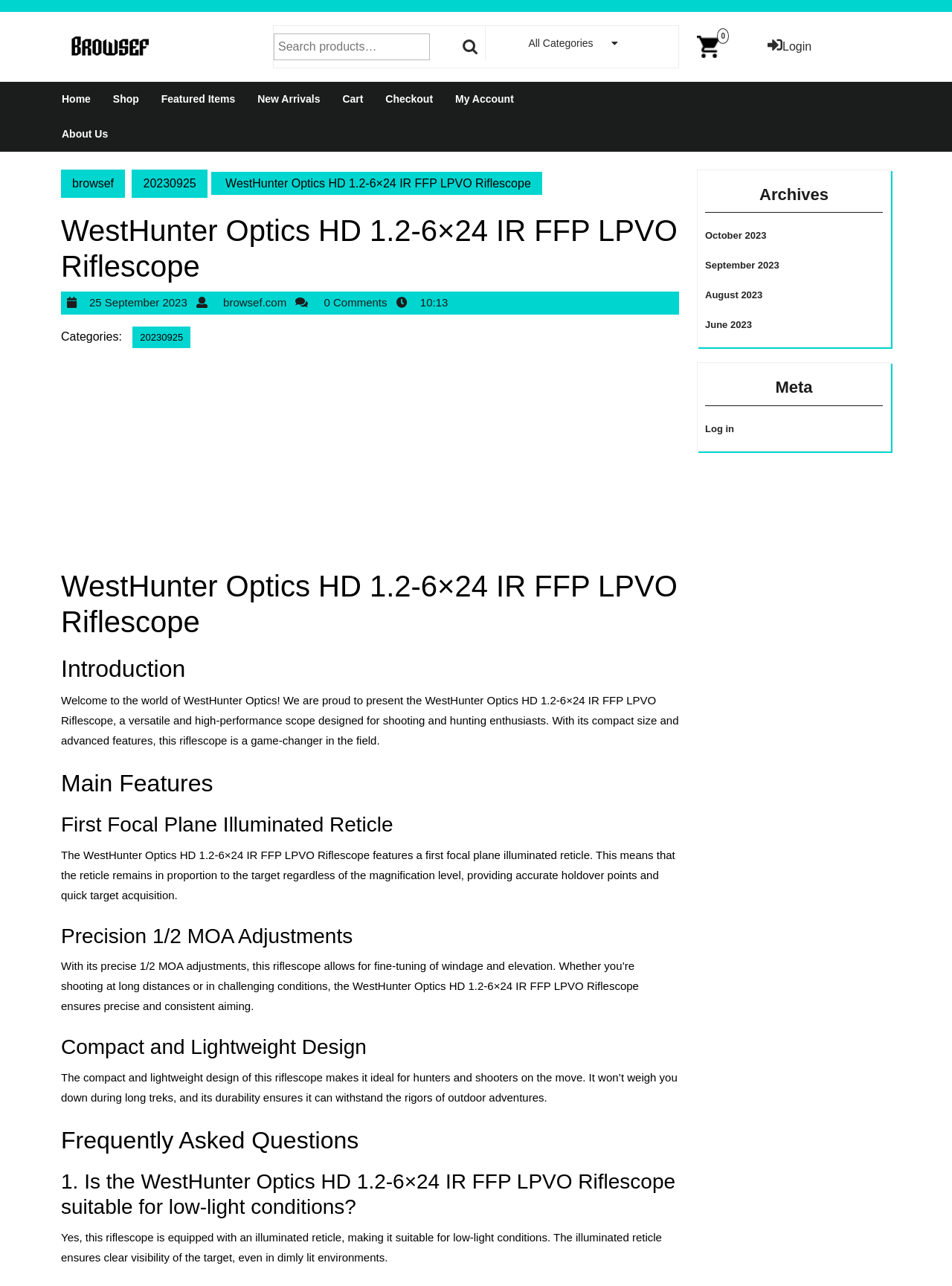Determine the bounding box coordinates for the element that should be clicked to follow this instruction: "Go to the cart". The coordinates should be given as four float numbers between 0 and 1, in the format [left, top, right, bottom].

[0.732, 0.031, 0.755, 0.041]